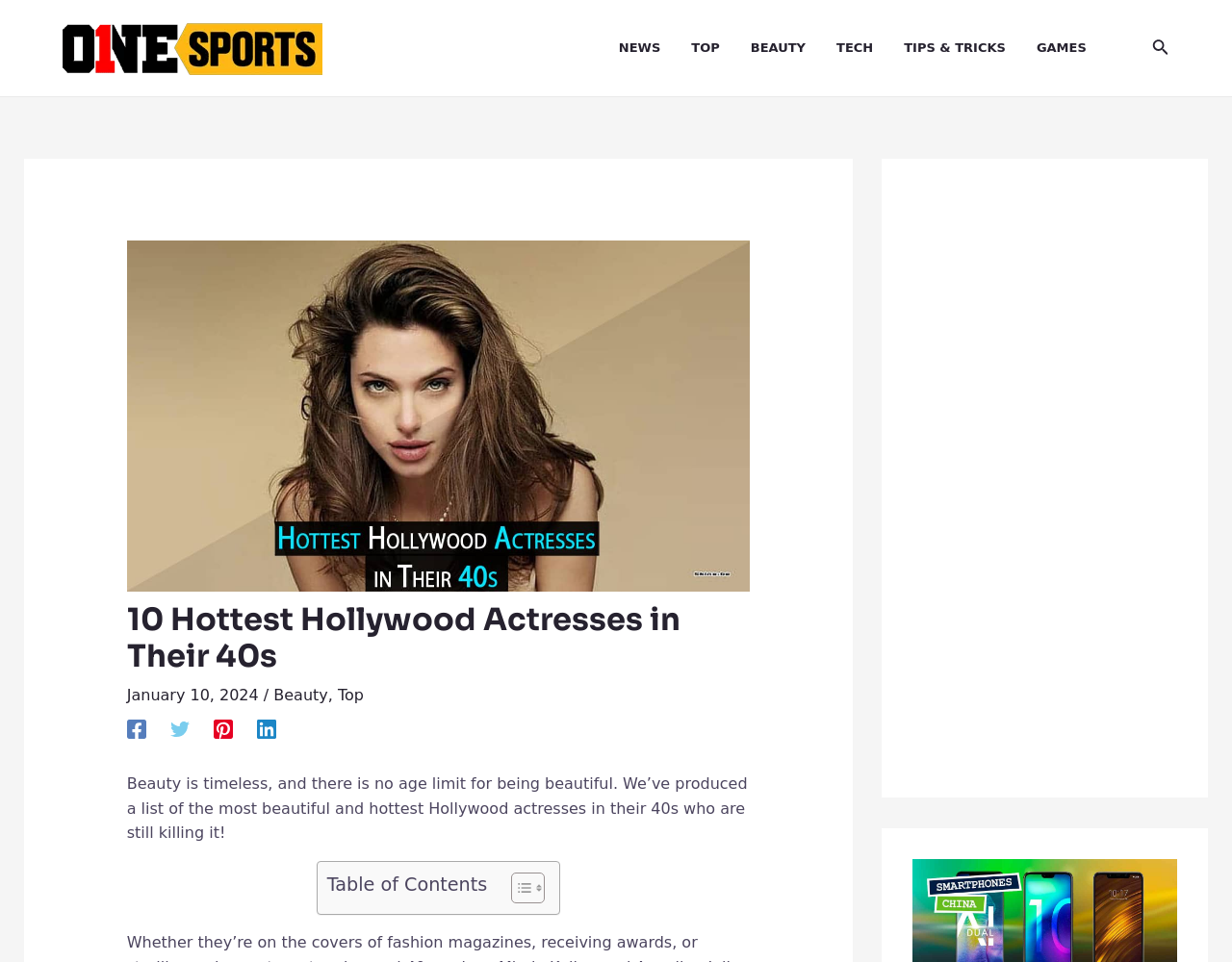Can you give a detailed response to the following question using the information from the image? How many social media links are present?

There are four social media links present, which are Facebook, Twitter, Pinterest, and Linkedin. These links are located below the article title and can be identified by their respective icons.